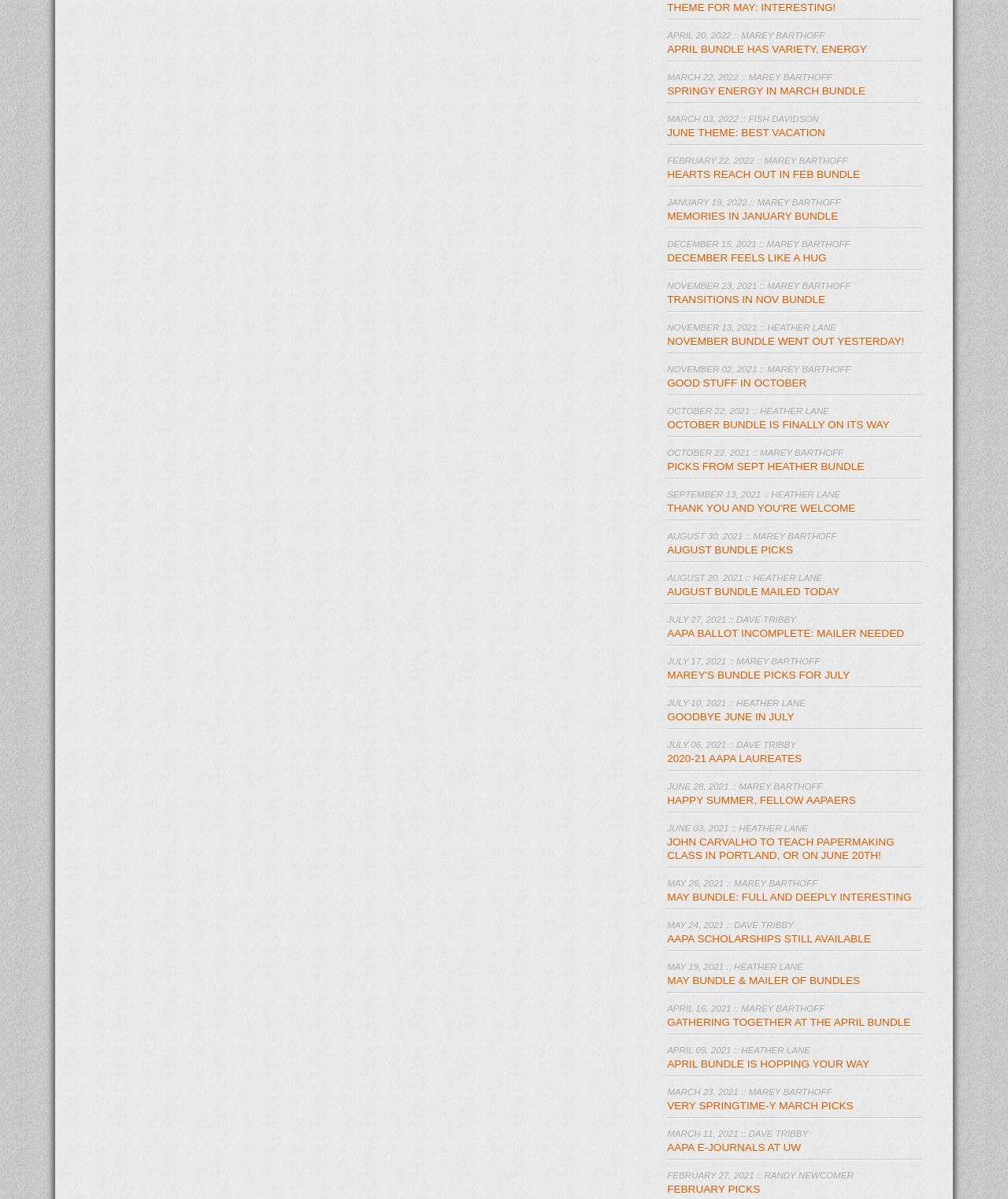Respond with a single word or short phrase to the following question: 
How many articles are written by HEATHER LANE?

6